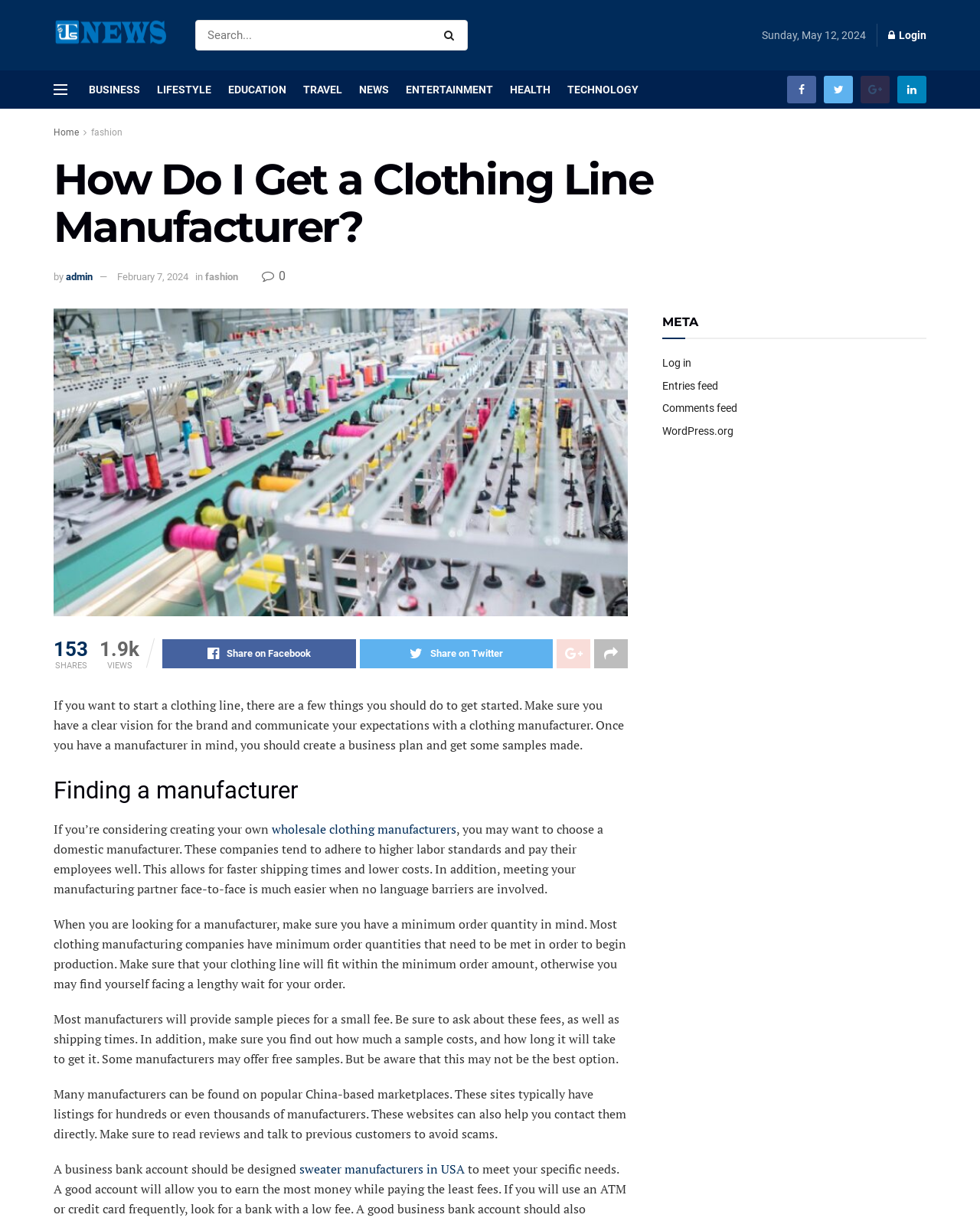Please examine the image and answer the question with a detailed explanation:
What is the benefit of choosing a domestic manufacturer?

I found the answer by reading the text 'These companies tend to adhere to higher labor standards and pay their employees well. This allows for faster shipping times and lower costs.' which indicates that choosing a domestic manufacturer results in faster shipping times and lower costs.